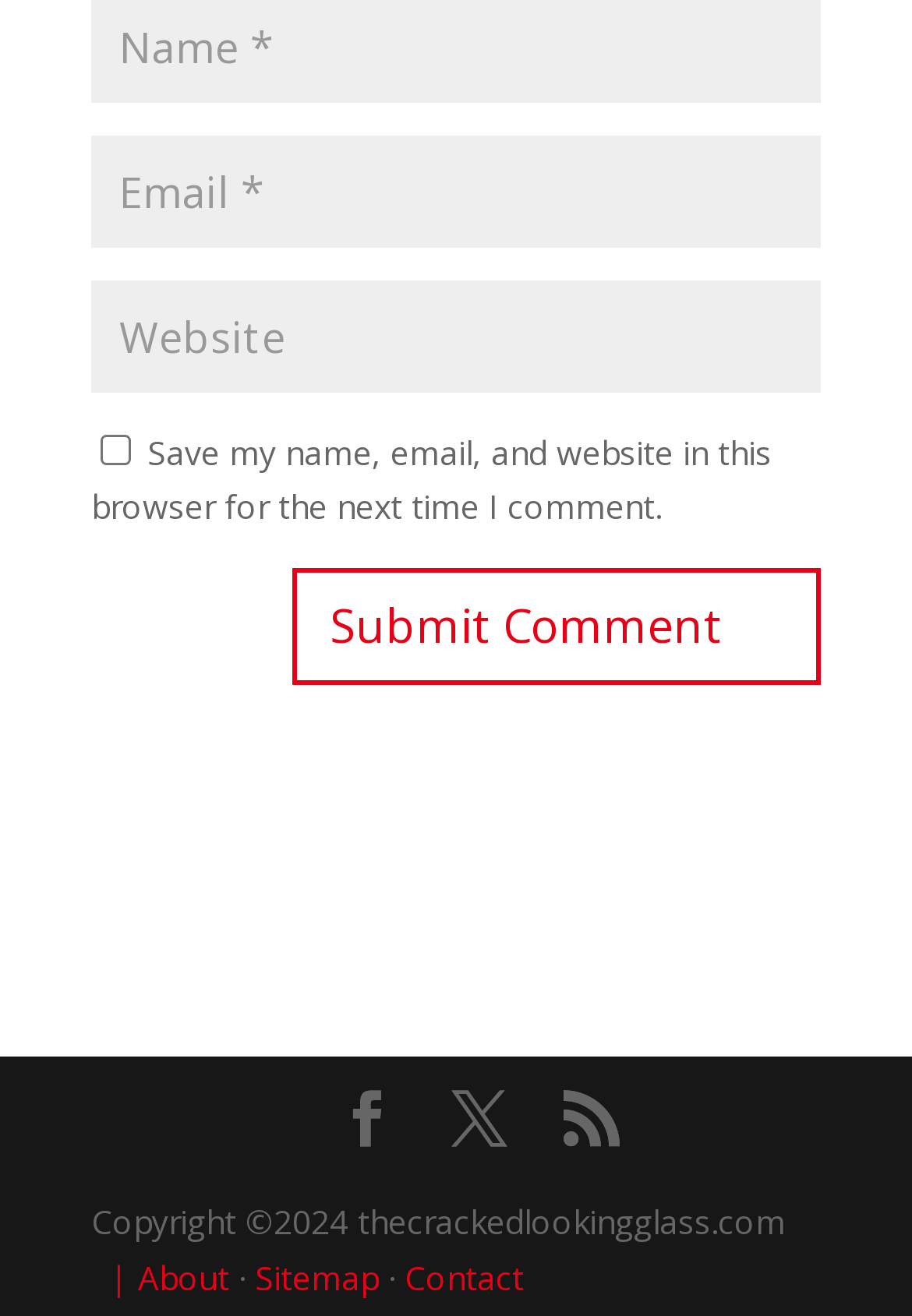What is the purpose of the checkbox?
Using the image as a reference, give a one-word or short phrase answer.

Save comment info